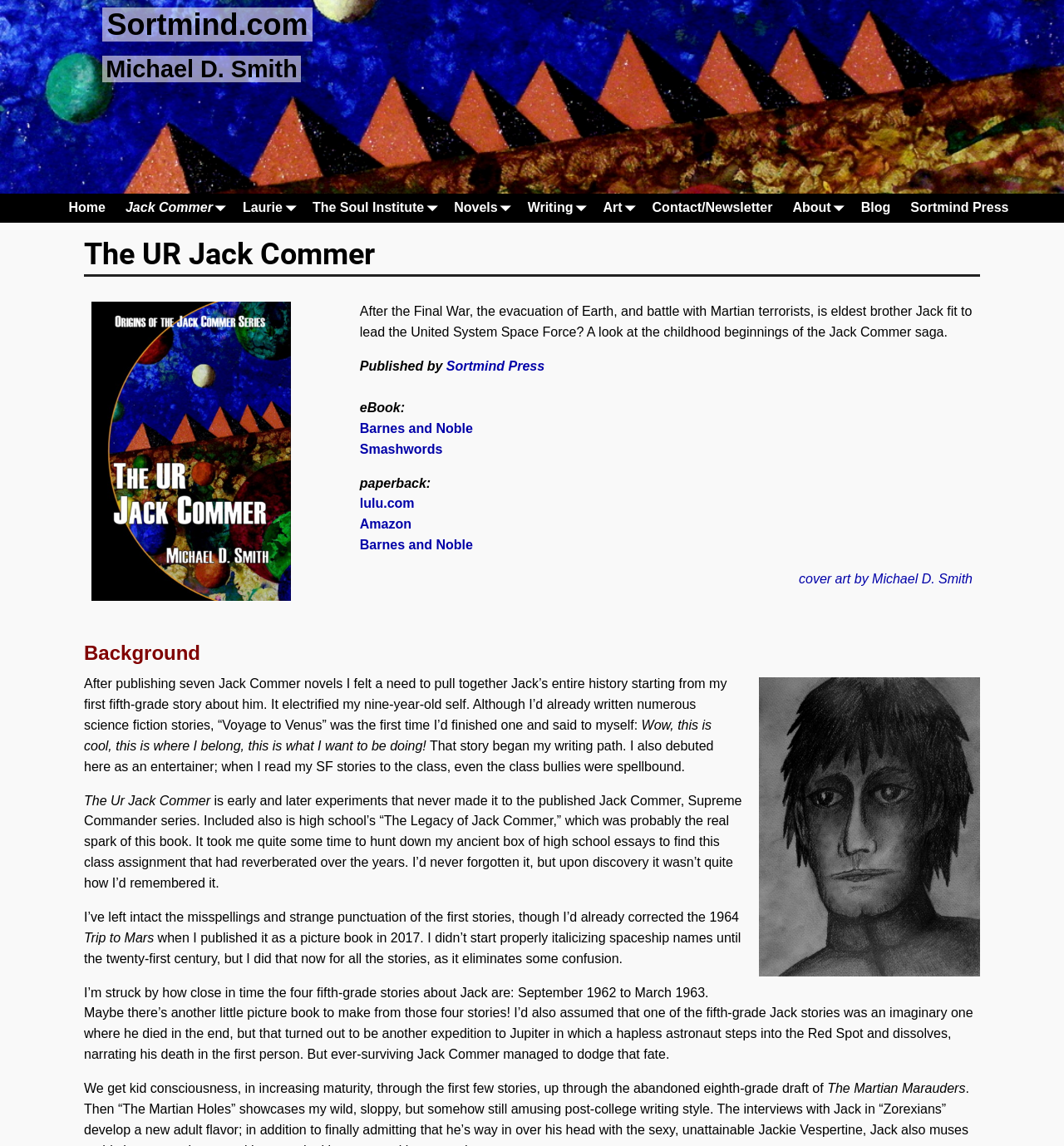Use one word or a short phrase to answer the question provided: 
Who is the author of the book?

Michael D. Smith